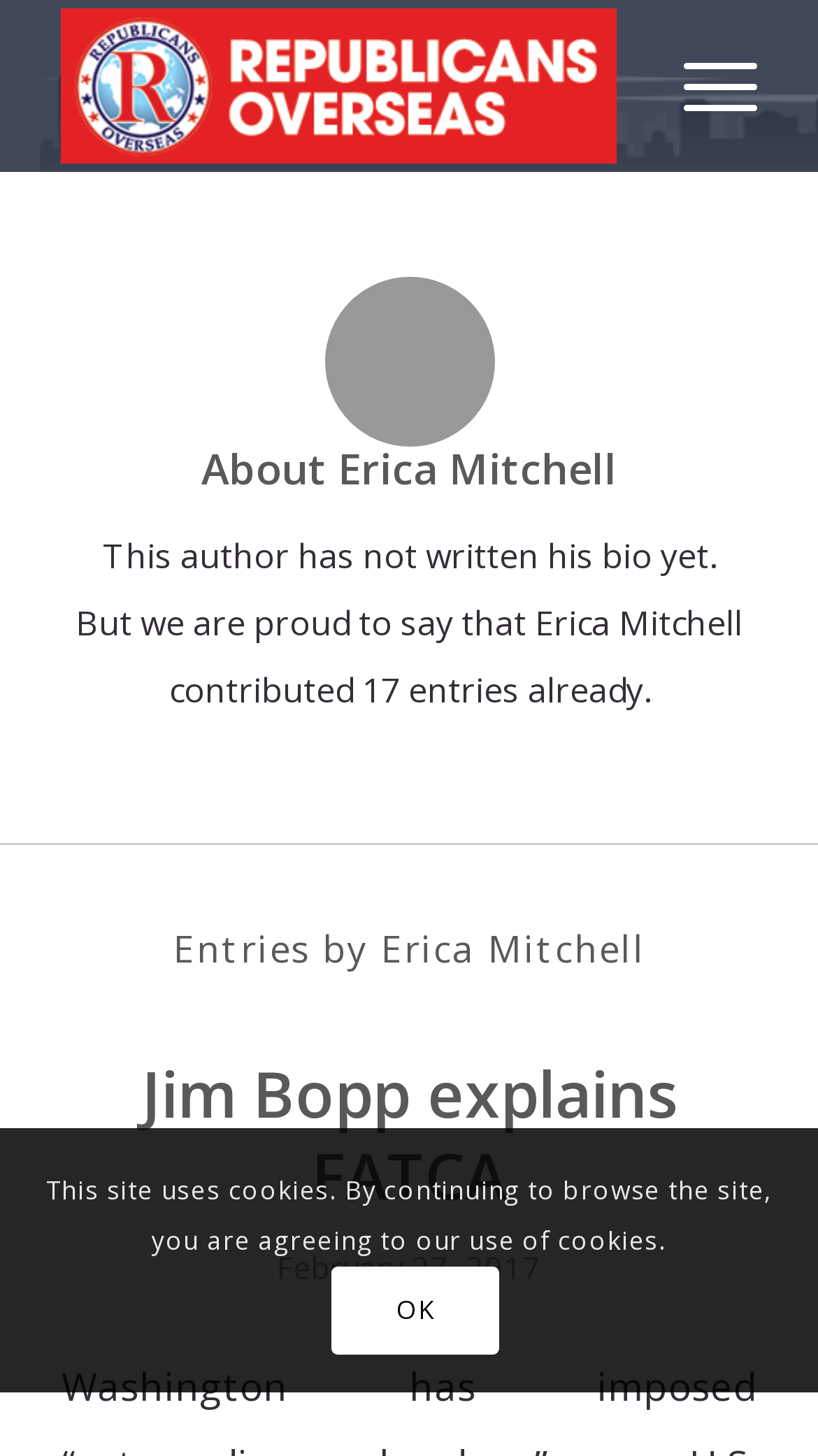Please find the bounding box for the following UI element description. Provide the coordinates in (top-left x, top-left y, bottom-right x, bottom-right y) format, with values between 0 and 1: Jim Bopp explains FATCA

[0.173, 0.721, 0.827, 0.836]